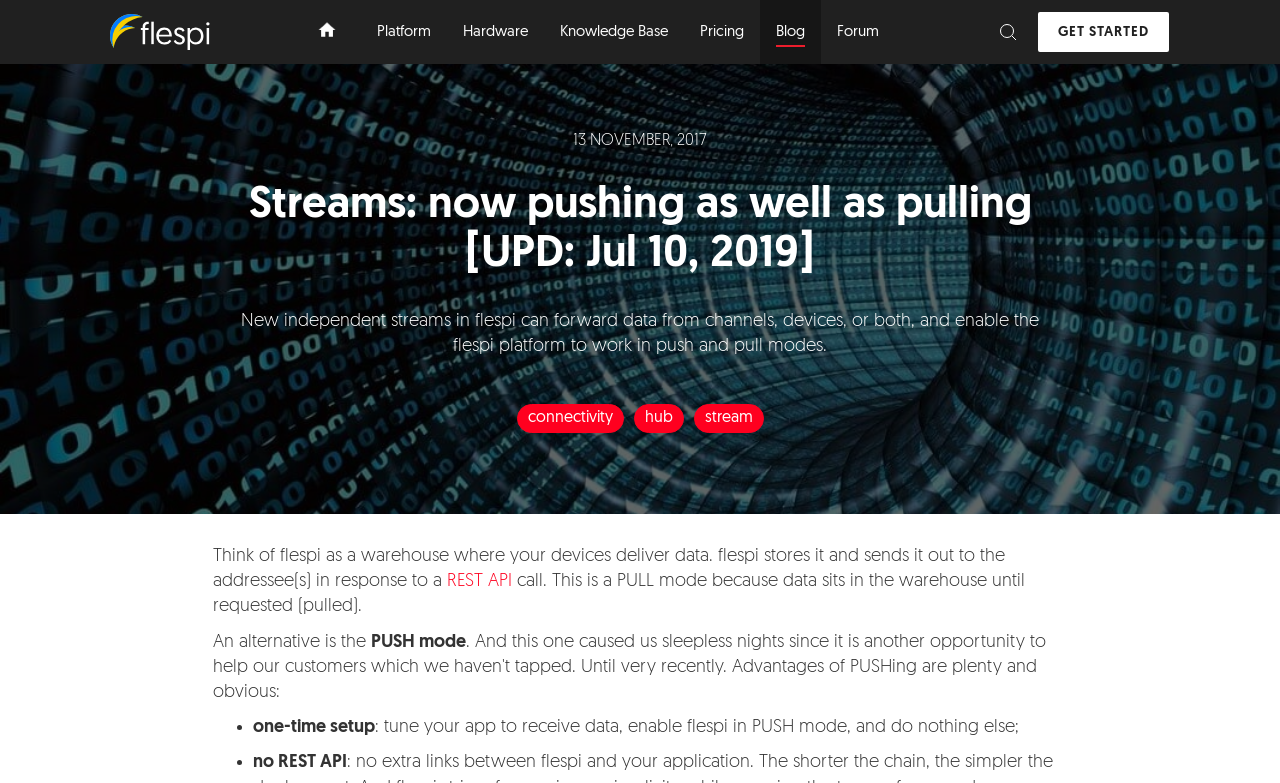Find the bounding box coordinates for the area that must be clicked to perform this action: "click GET STARTED".

[0.81, 0.014, 0.914, 0.068]